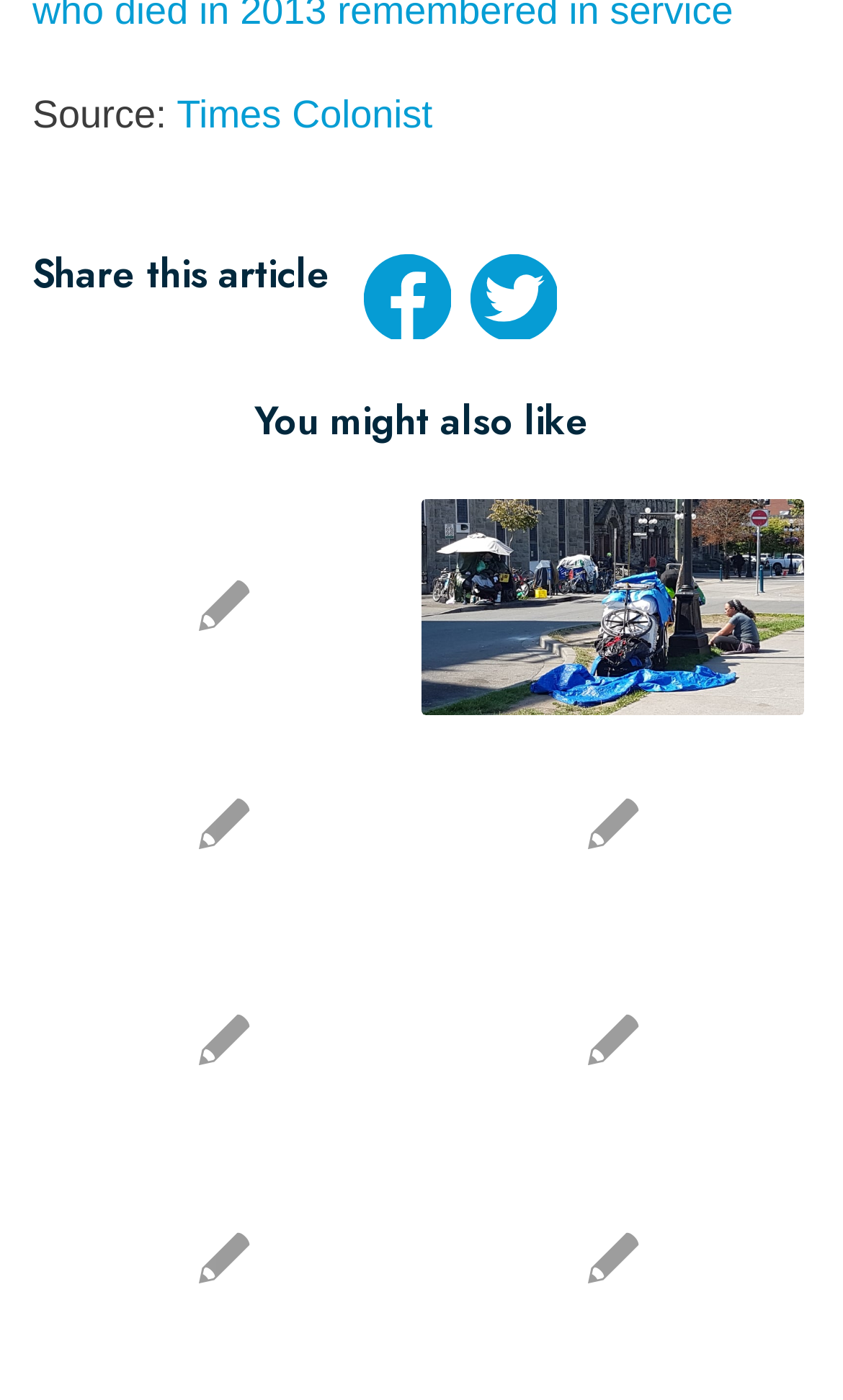Extract the bounding box coordinates for the HTML element that matches this description: "Share on Facebook". The coordinates should be four float numbers between 0 and 1, i.e., [left, top, right, bottom].

[0.431, 0.181, 0.533, 0.243]